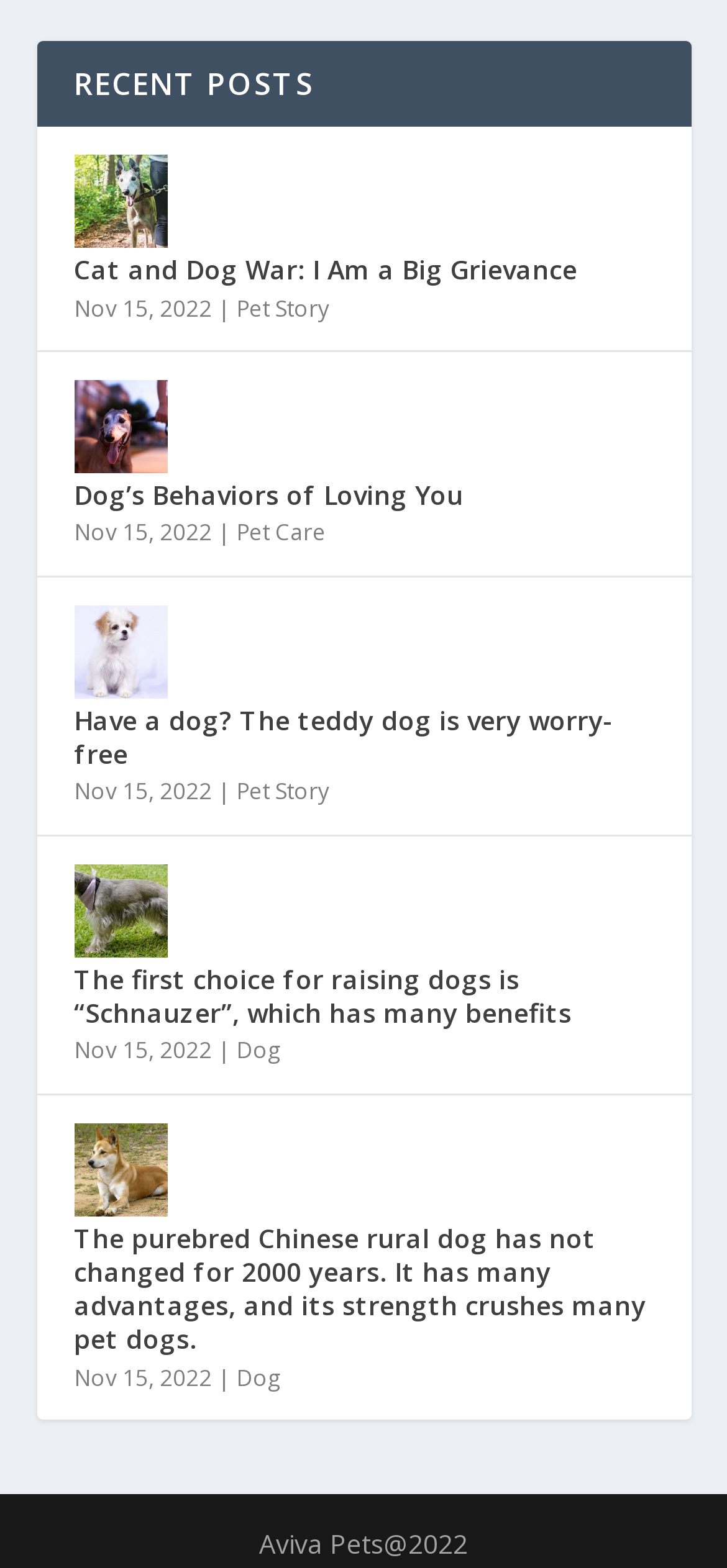Determine the bounding box coordinates of the UI element described below. Use the format (top-left x, top-left y, bottom-right x, bottom-right y) with floating point numbers between 0 and 1: Dog

[0.324, 0.868, 0.386, 0.888]